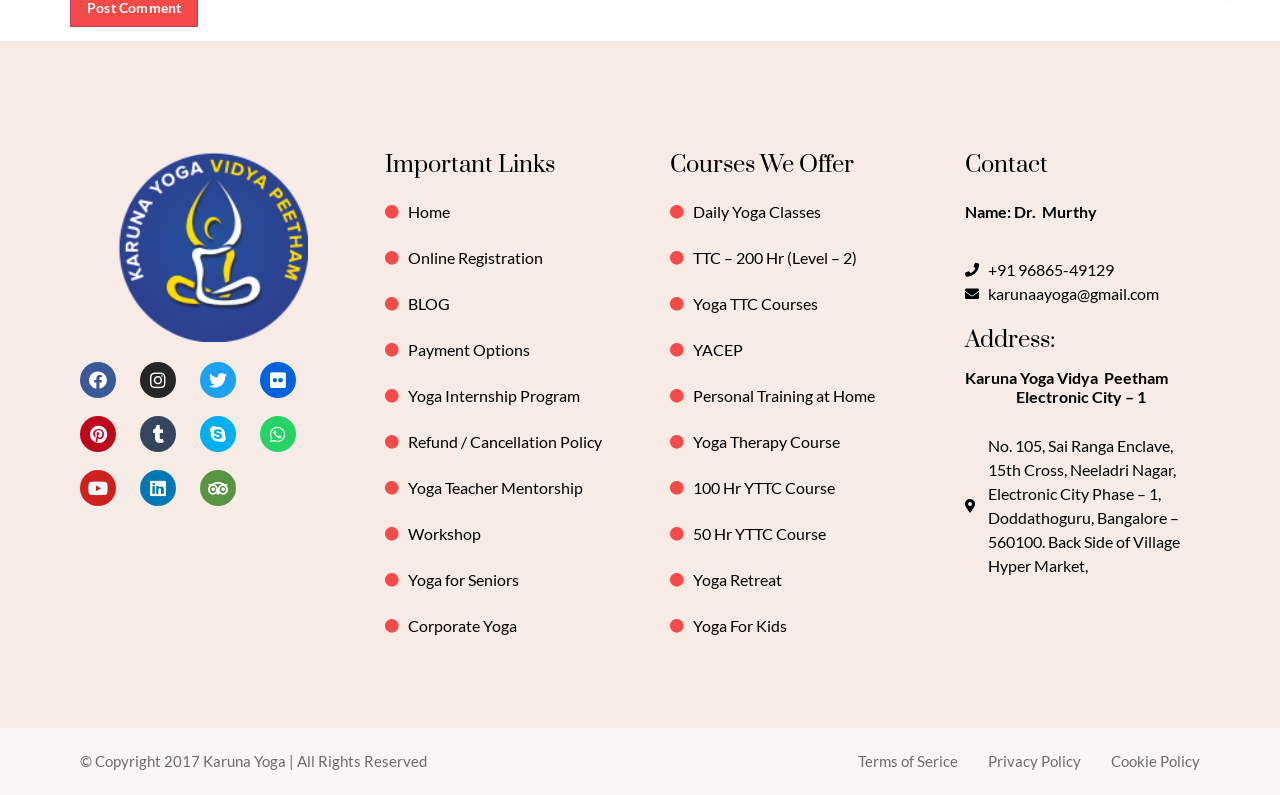How many links are available under 'Important Links'?
Provide a concise answer using a single word or phrase based on the image.

7